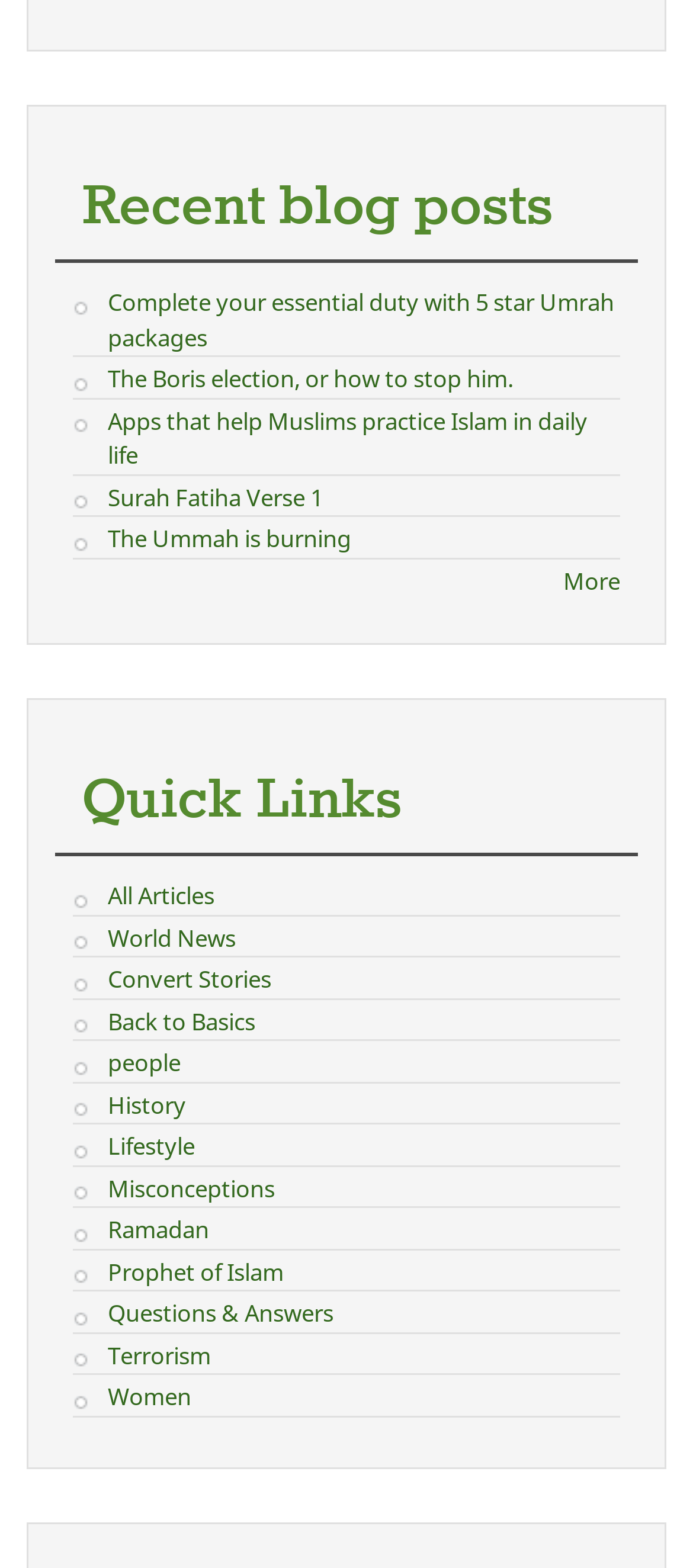Locate the bounding box coordinates of the element that should be clicked to fulfill the instruction: "Explore quick links".

[0.118, 0.492, 0.882, 0.533]